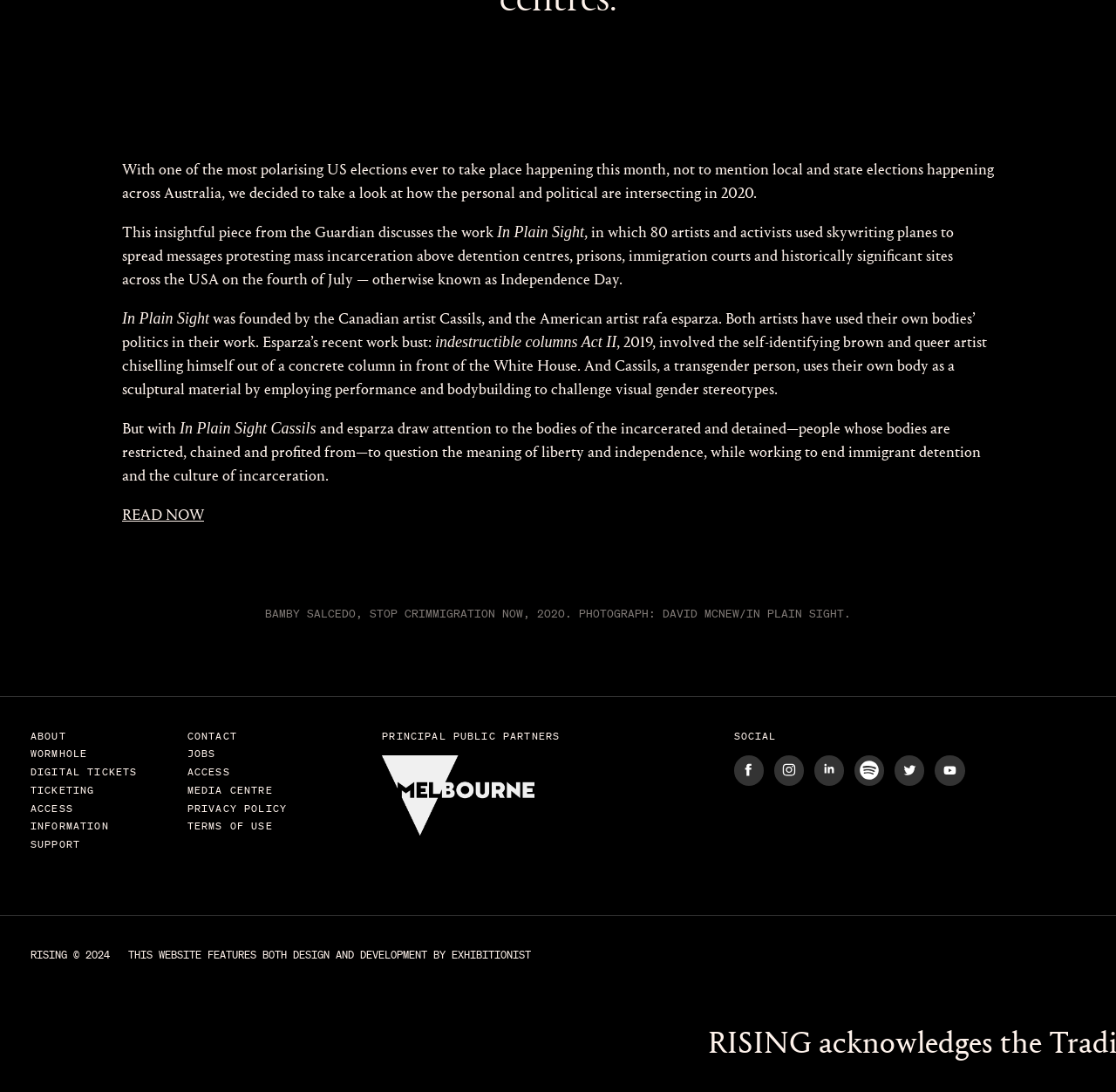Provide a single word or phrase answer to the question: 
What is the name of the artist who chiseled himself out of a concrete column in front of the White House?

rafa esparza